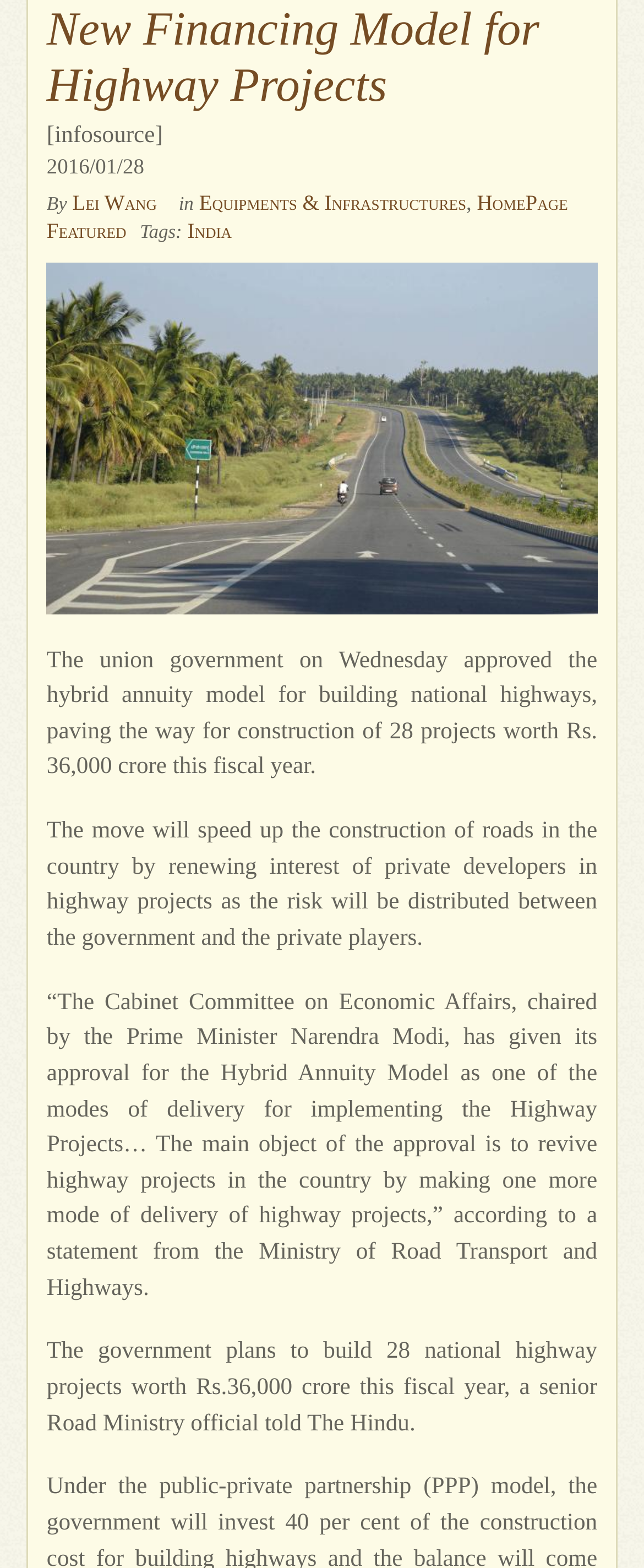Using the description: "Lei Wang", identify the bounding box of the corresponding UI element in the screenshot.

[0.112, 0.121, 0.244, 0.136]